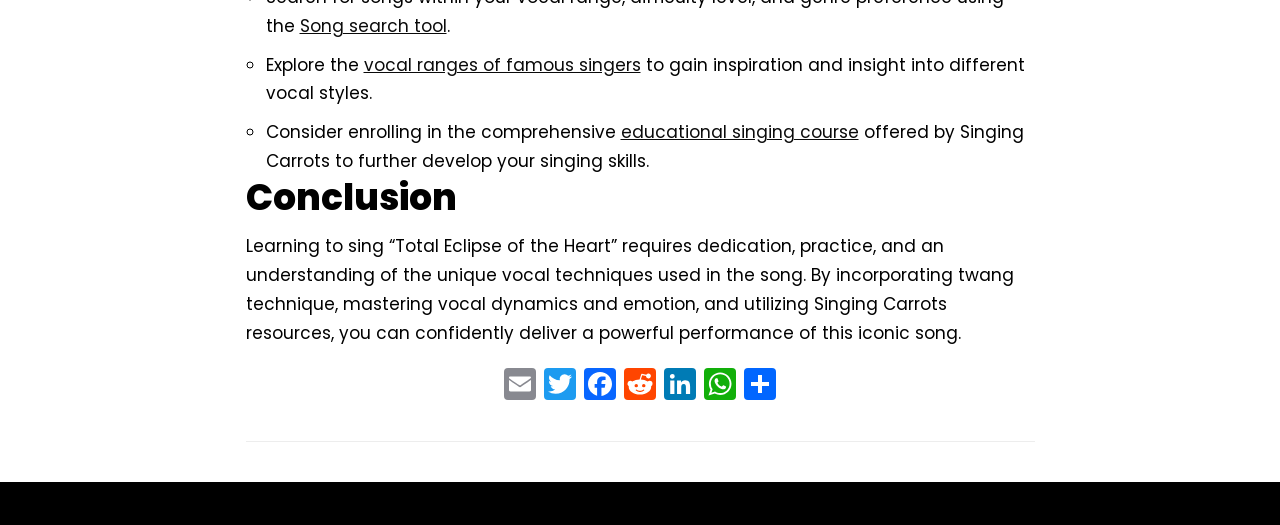Please predict the bounding box coordinates of the element's region where a click is necessary to complete the following instruction: "Enroll in the educational singing course". The coordinates should be represented by four float numbers between 0 and 1, i.e., [left, top, right, bottom].

[0.485, 0.229, 0.671, 0.275]